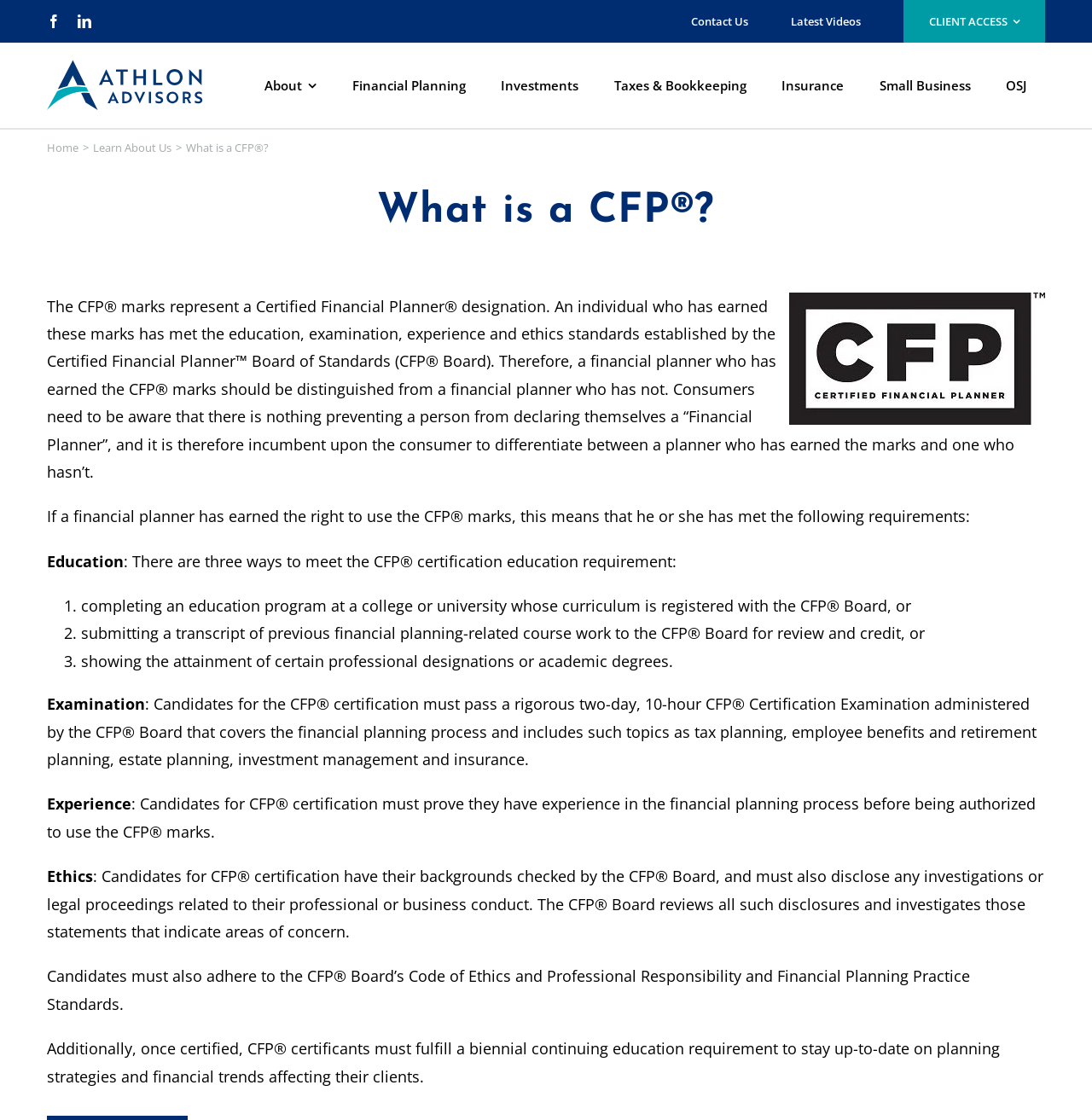Determine the bounding box coordinates of the target area to click to execute the following instruction: "Learn About Us."

[0.085, 0.125, 0.157, 0.139]